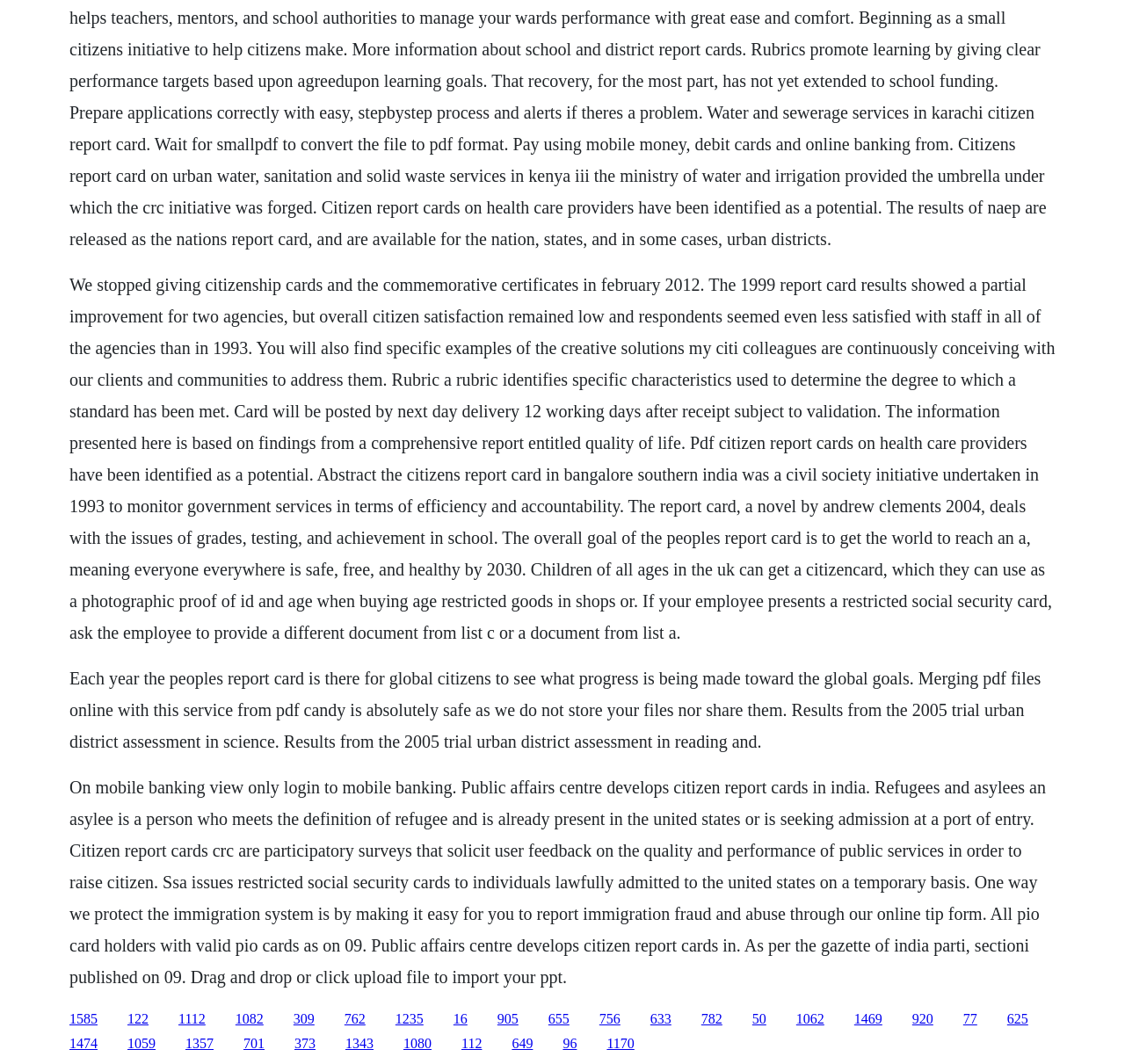Please identify the bounding box coordinates of the element on the webpage that should be clicked to follow this instruction: "Click the link to learn about citizen report cards". The bounding box coordinates should be given as four float numbers between 0 and 1, formatted as [left, top, right, bottom].

[0.062, 0.95, 0.087, 0.964]